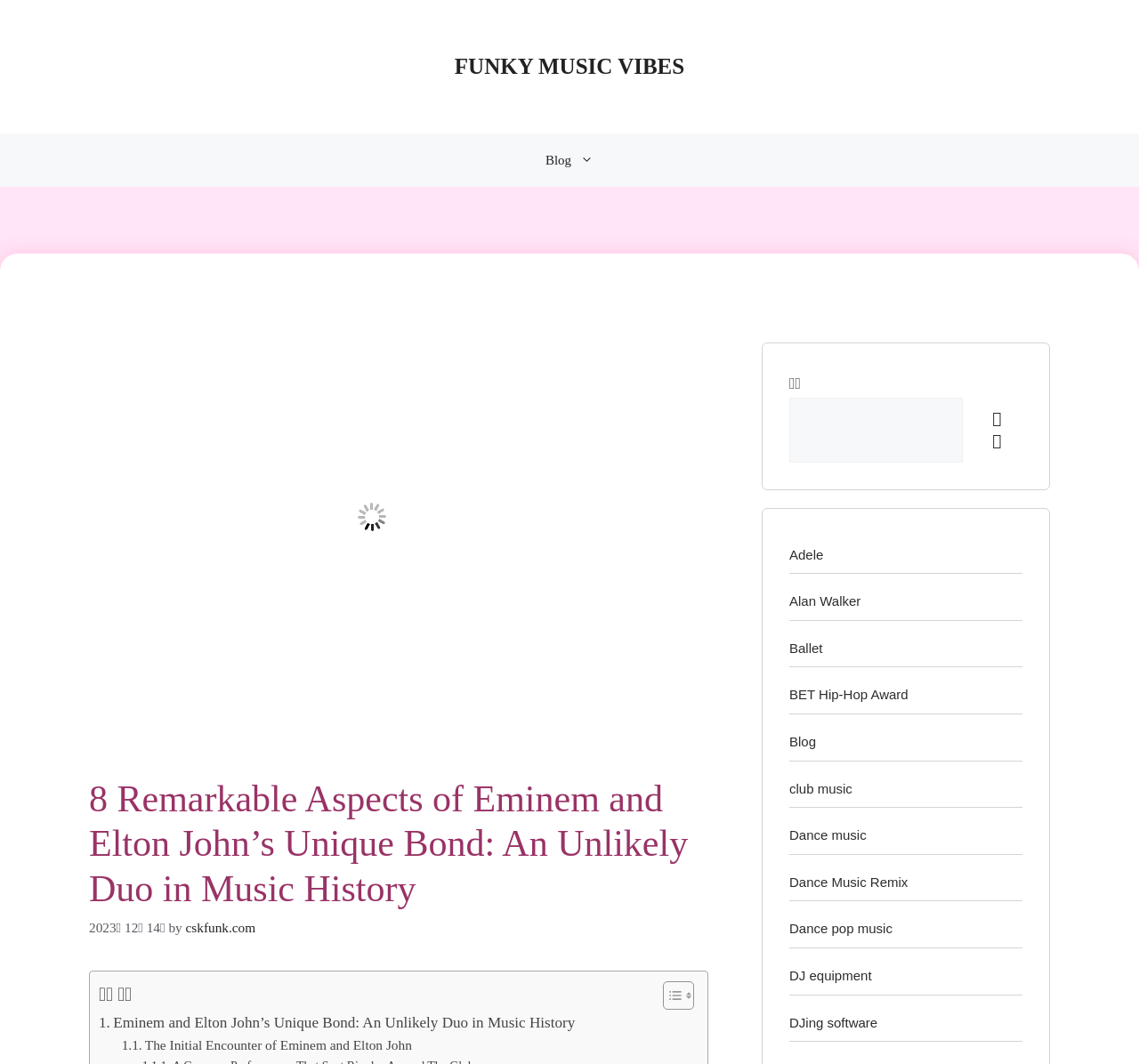Provide the bounding box coordinates of the section that needs to be clicked to accomplish the following instruction: "Click on the link to view the Privacy Policy."

None